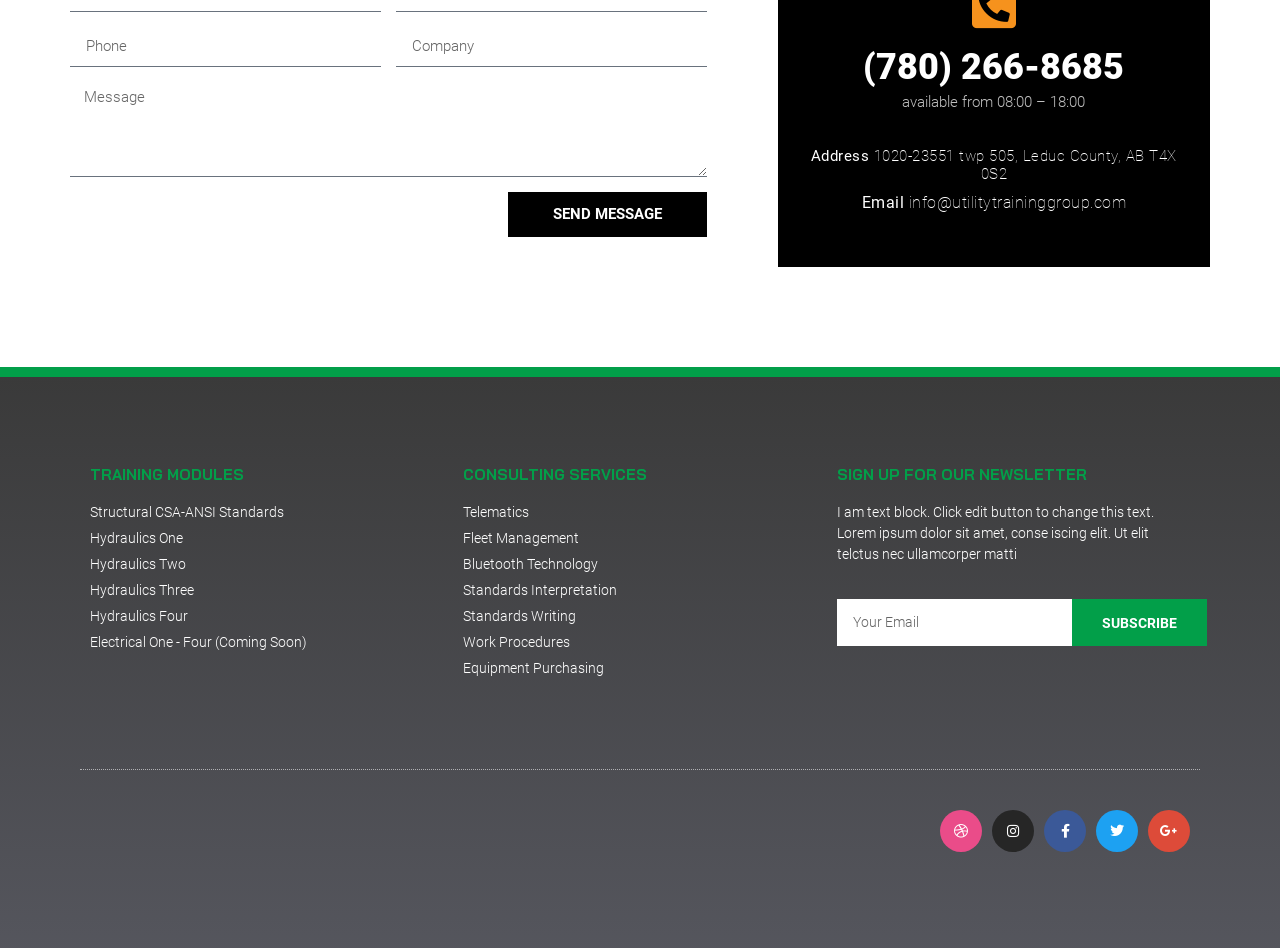What is the phone number?
Answer with a single word or short phrase according to what you see in the image.

(780) 266-8685